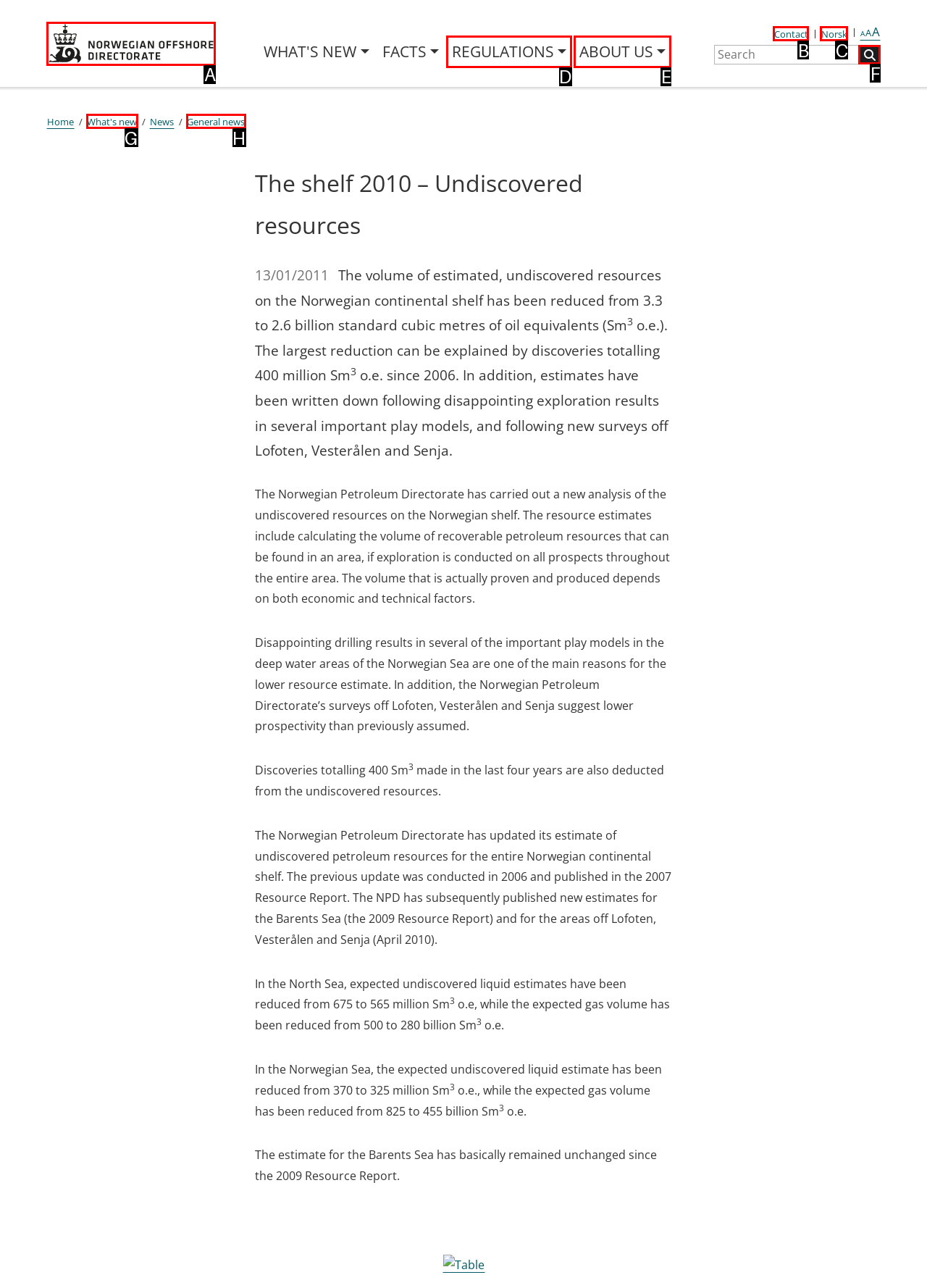Choose the option that aligns with the description: title="Norwegian Offshore Directorate"
Respond with the letter of the chosen option directly.

A